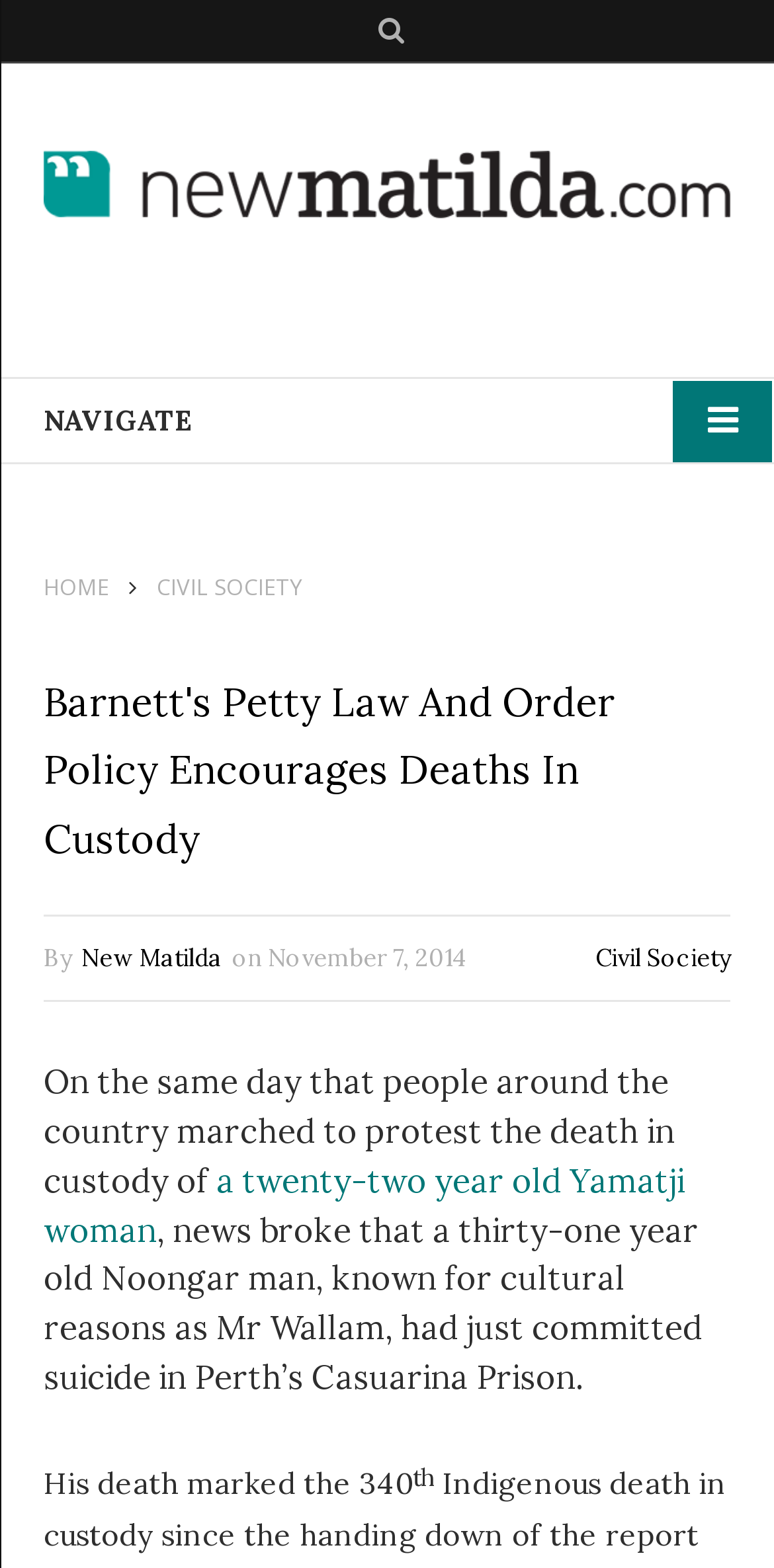Extract the bounding box coordinates for the HTML element that matches this description: "title="New Matilda"". The coordinates should be four float numbers between 0 and 1, i.e., [left, top, right, bottom].

[0.056, 0.094, 0.944, 0.147]